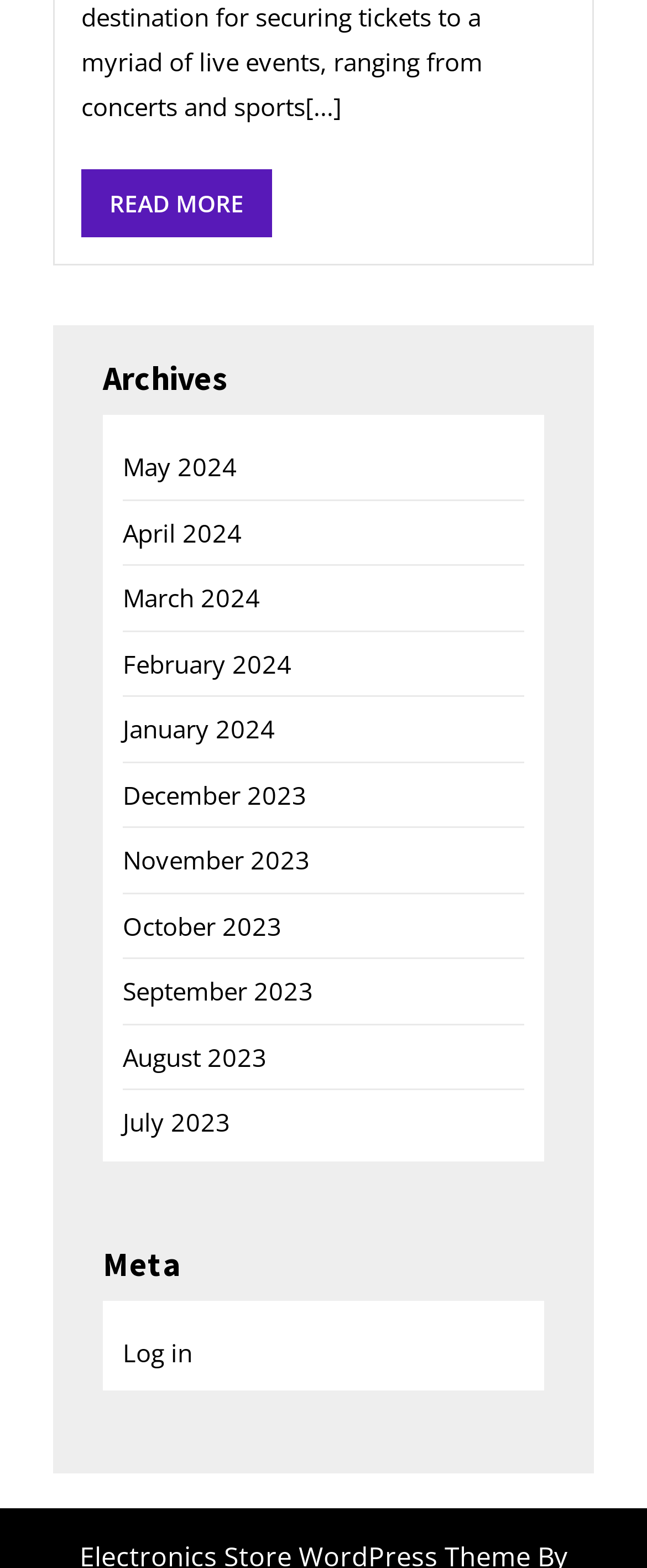Answer the question below with a single word or a brief phrase: 
What is the title of the second sidebar?

Meta